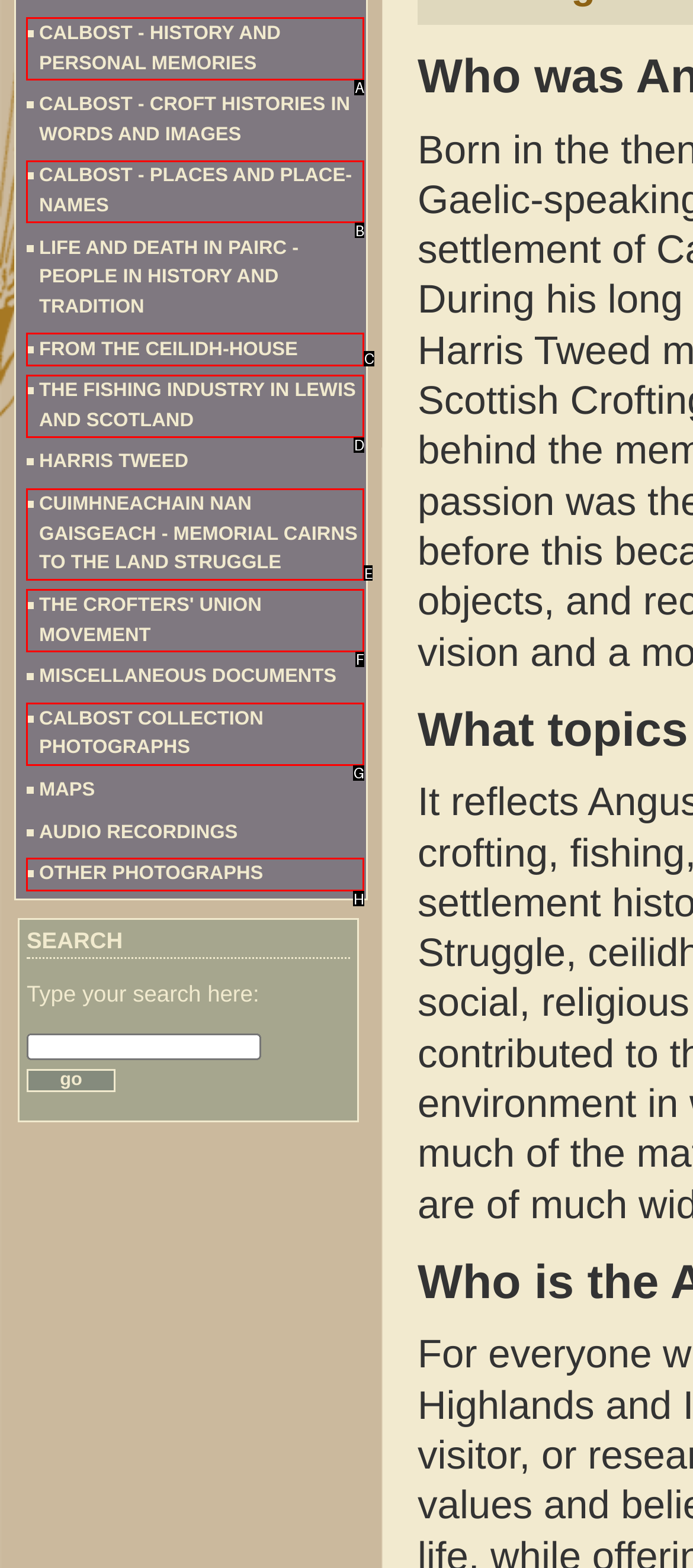From the provided options, which letter corresponds to the element described as: OTHER PHOTOGRAPHS
Answer with the letter only.

H